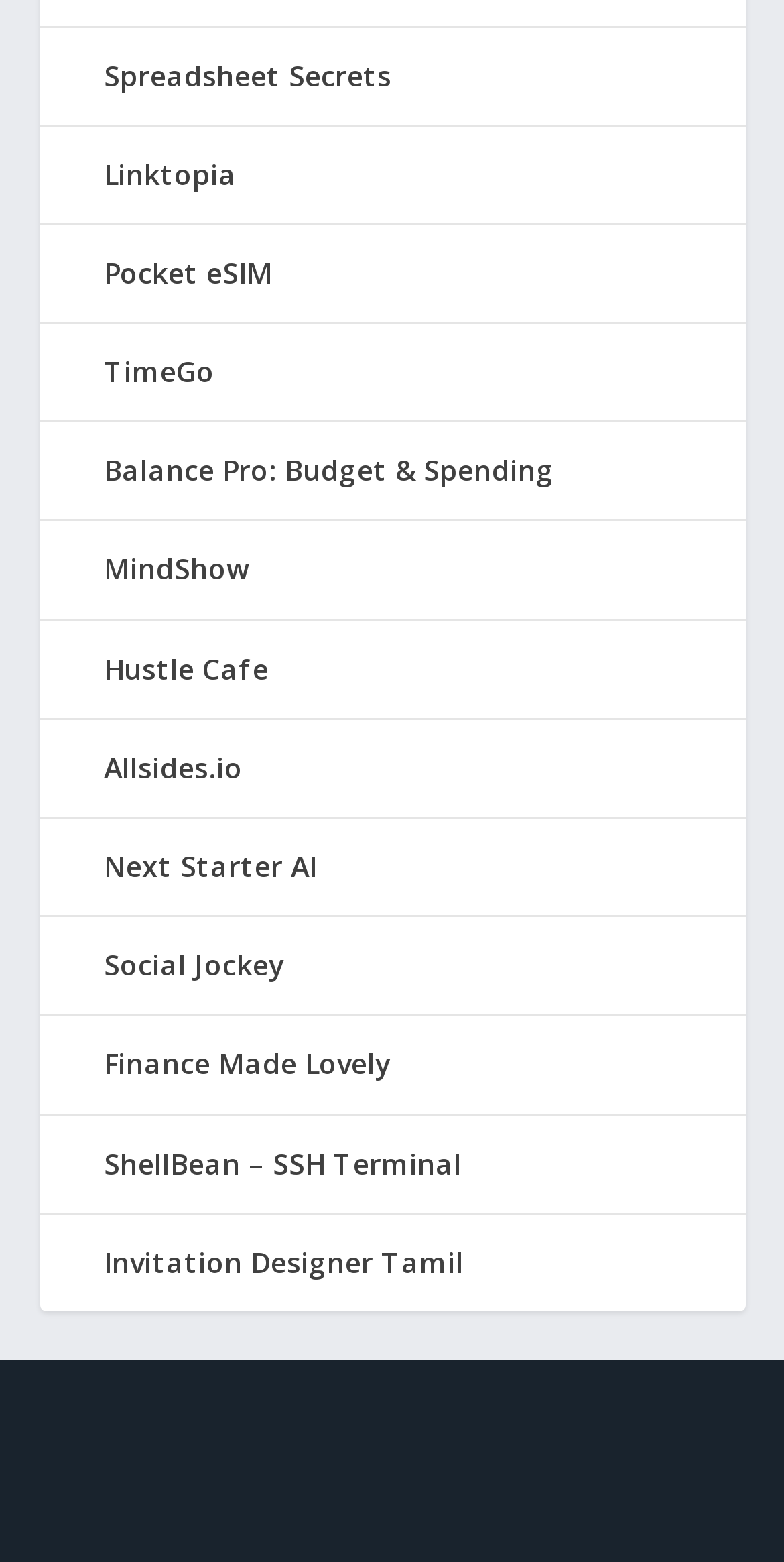Please determine the bounding box coordinates of the element's region to click for the following instruction: "visit Spreadsheet Secrets".

[0.132, 0.035, 0.499, 0.06]